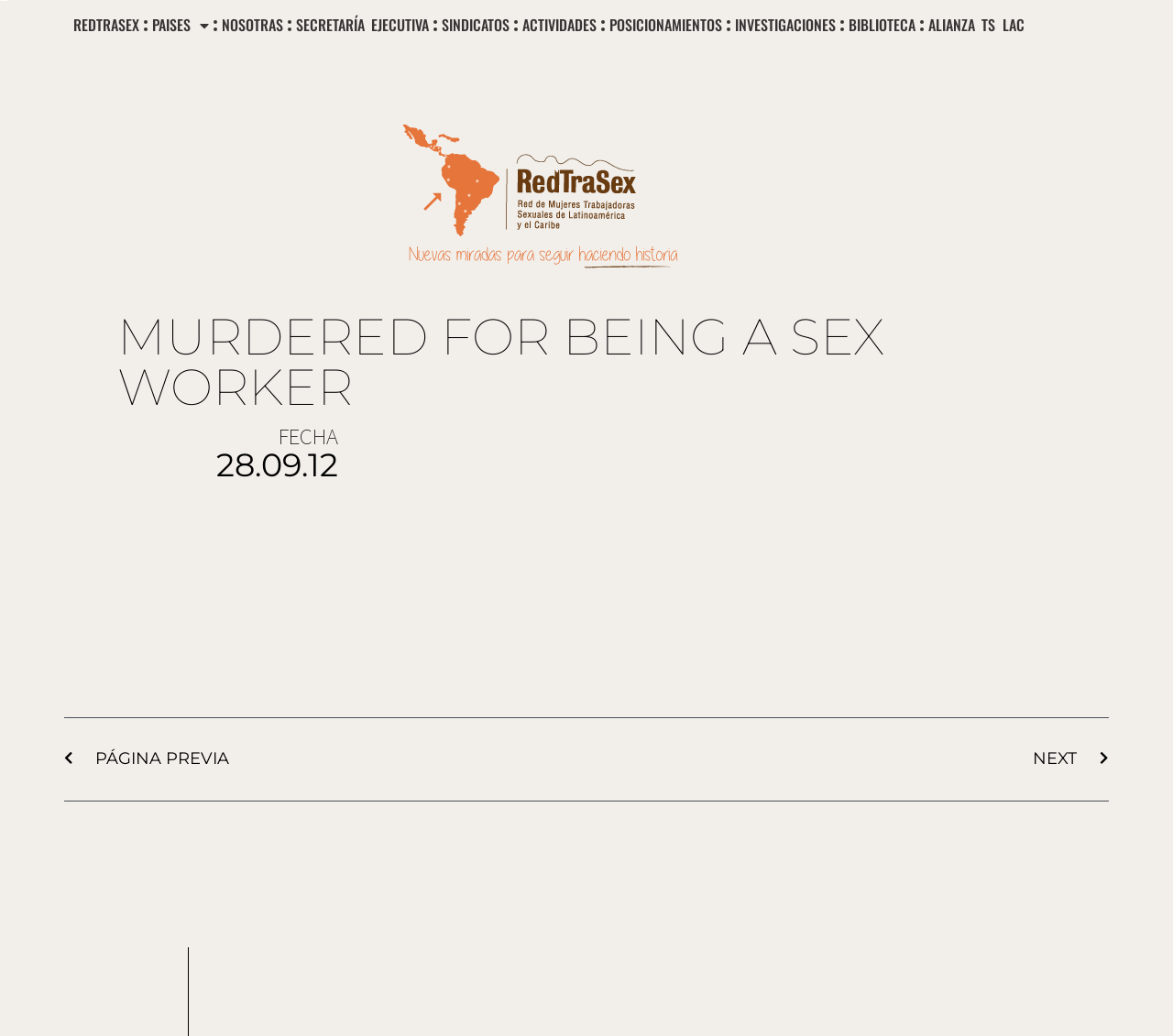Locate the bounding box coordinates of the region to be clicked to comply with the following instruction: "go to next page". The coordinates must be four float numbers between 0 and 1, in the form [left, top, right, bottom].

[0.5, 0.72, 0.945, 0.746]